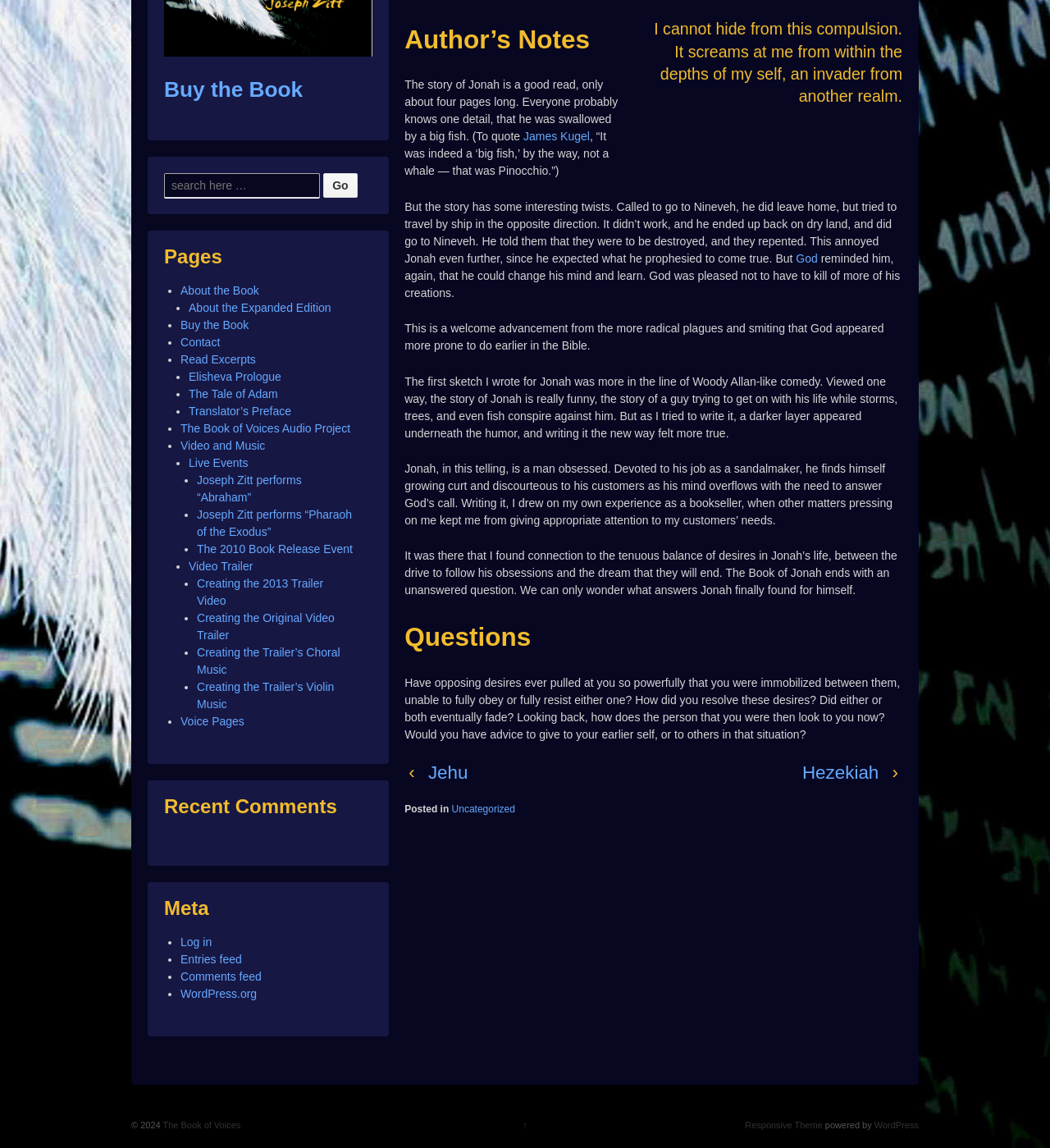Identify the bounding box for the described UI element. Provide the coordinates in (top-left x, top-left y, bottom-right x, bottom-right y) format with values ranging from 0 to 1: About the Book

[0.172, 0.247, 0.247, 0.258]